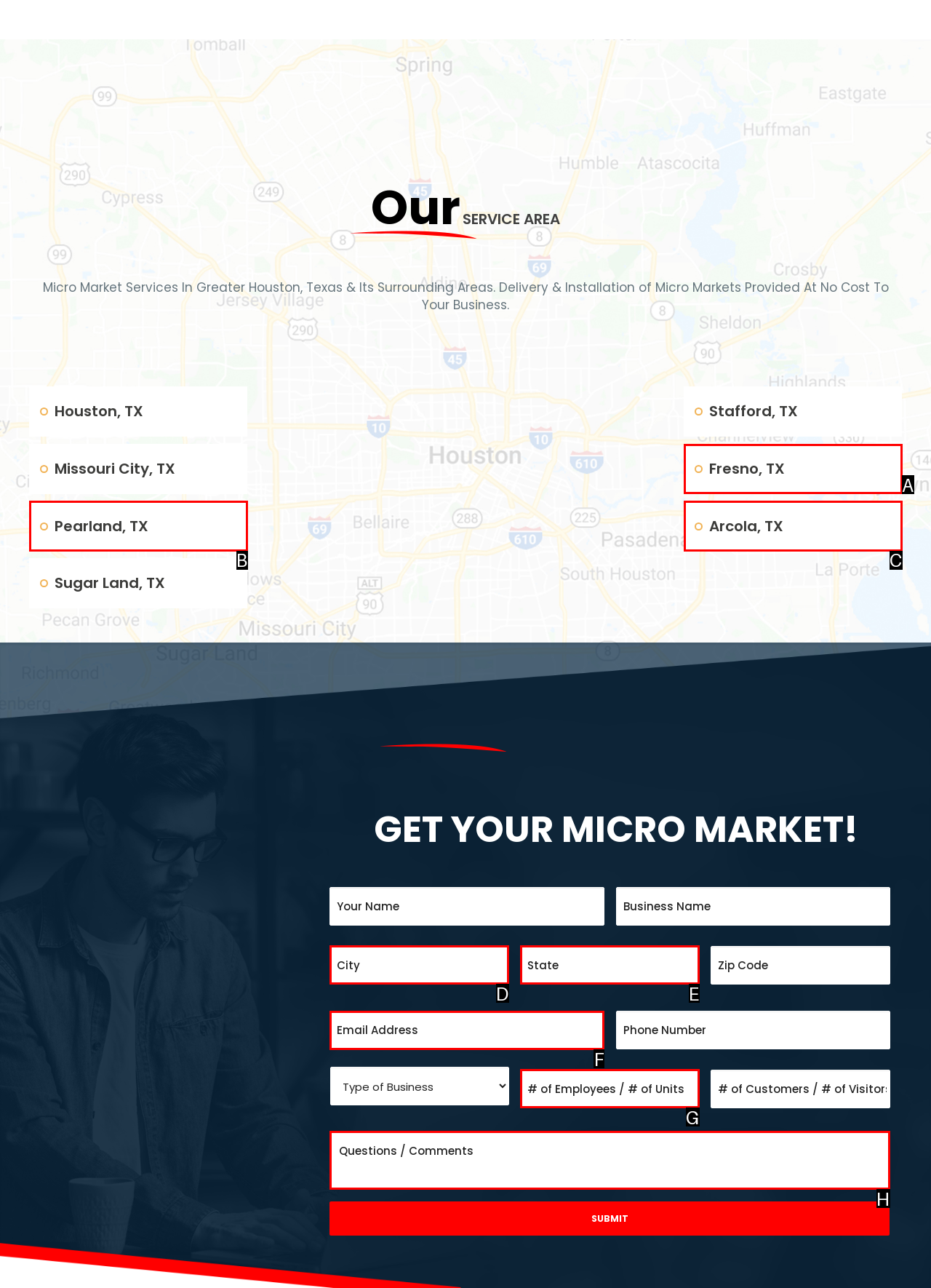Point out the UI element to be clicked for this instruction: Enter your email address in the 'Email' field. Provide the answer as the letter of the chosen element.

F